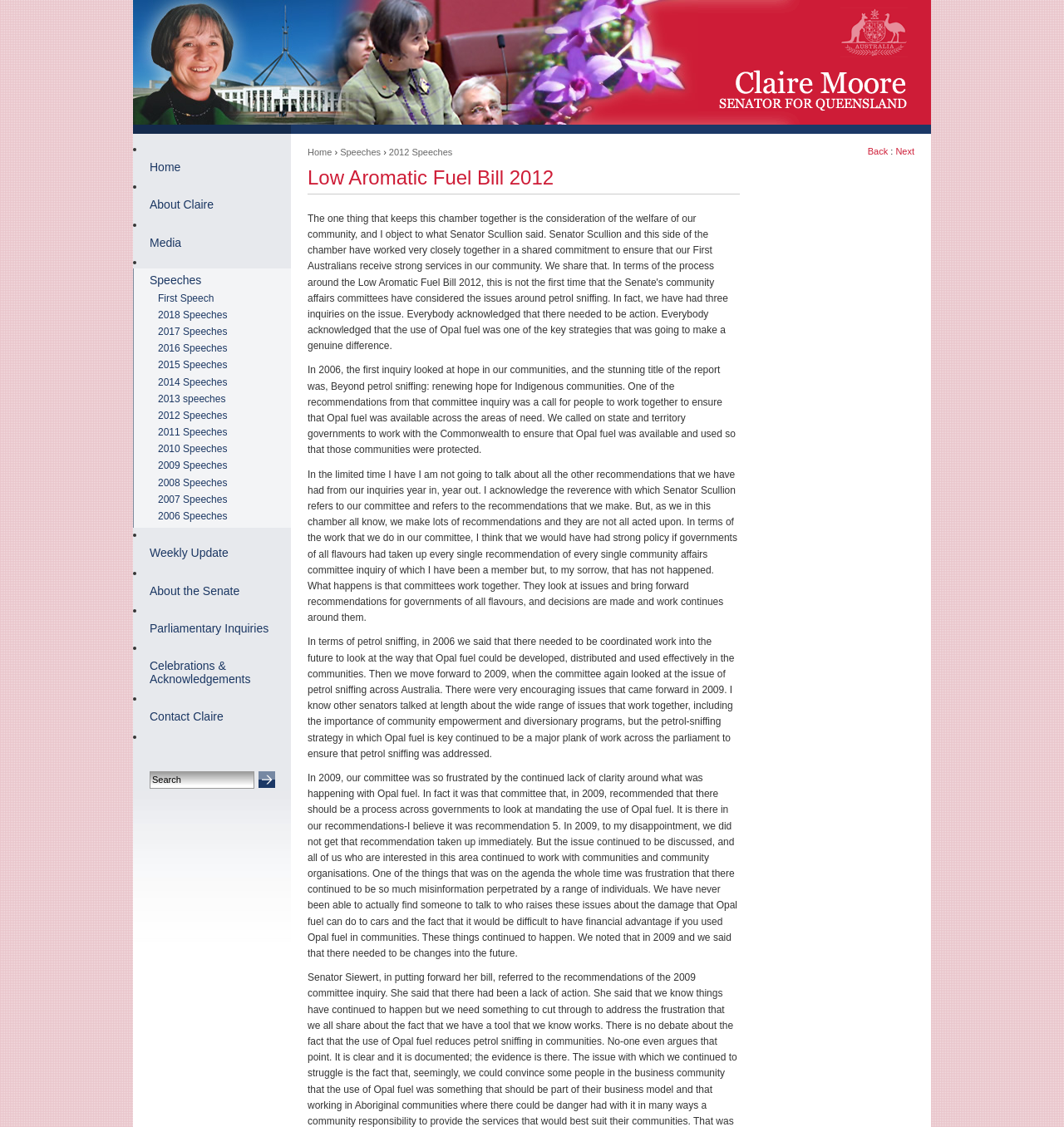Identify the bounding box coordinates necessary to click and complete the given instruction: "Click on the '2012 Speeches' link".

[0.366, 0.131, 0.425, 0.139]